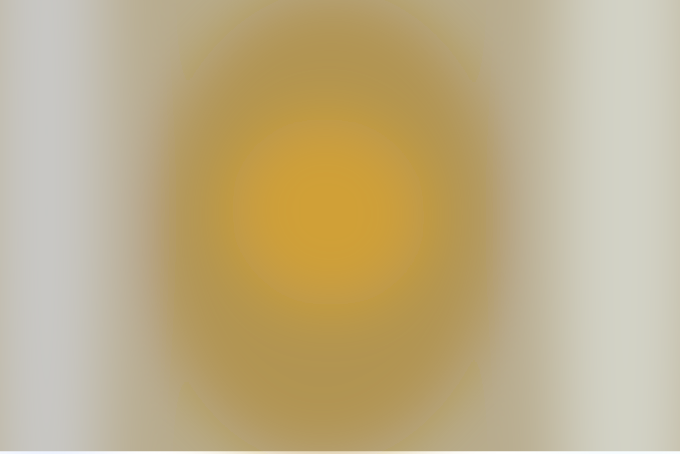What type of cheese is used in Alfredo sauce?
Provide a concise answer using a single word or phrase based on the image.

Parmesan